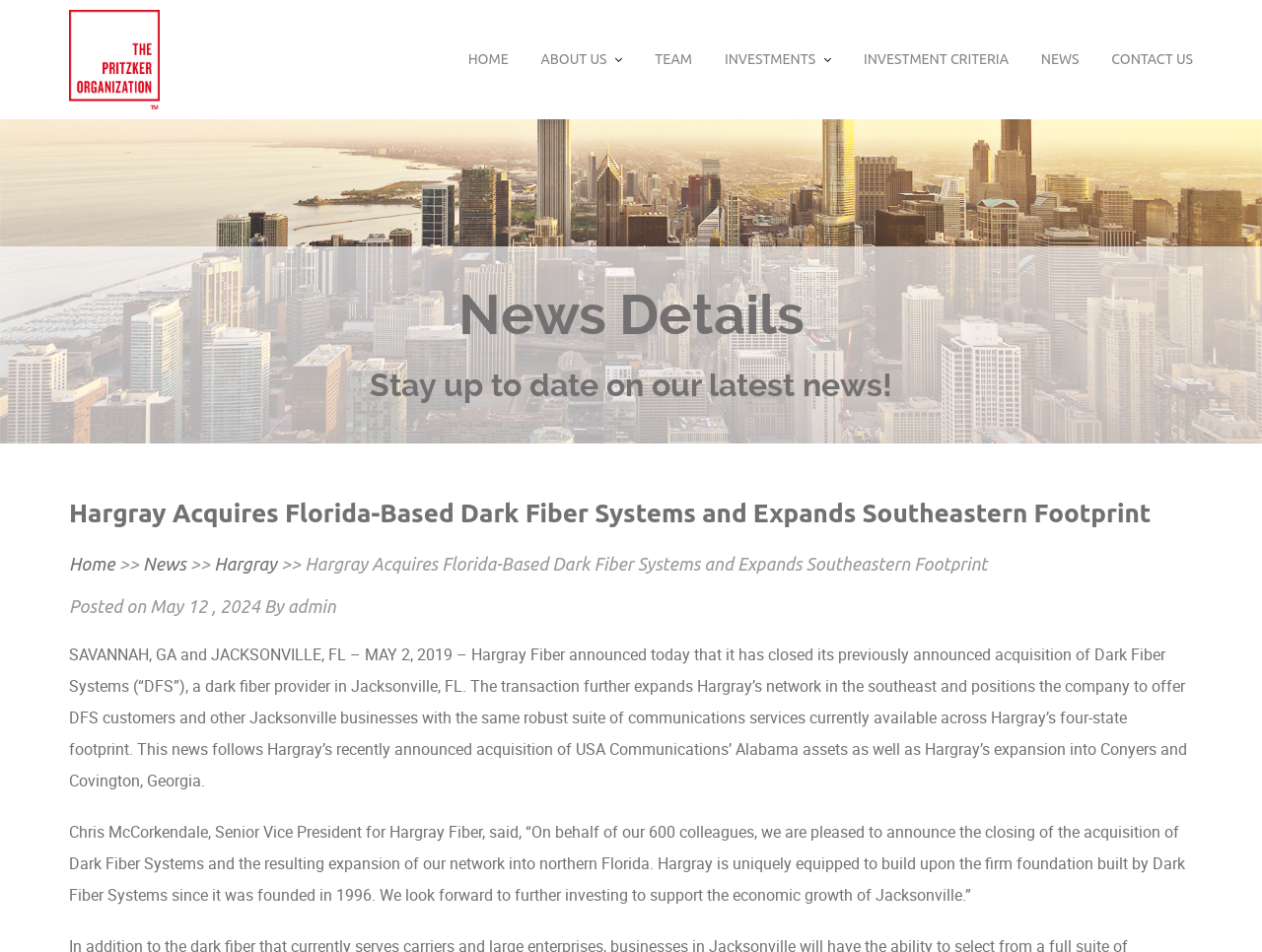Provide a one-word or short-phrase response to the question:
What is the date of the news posting?

May 12, 2024